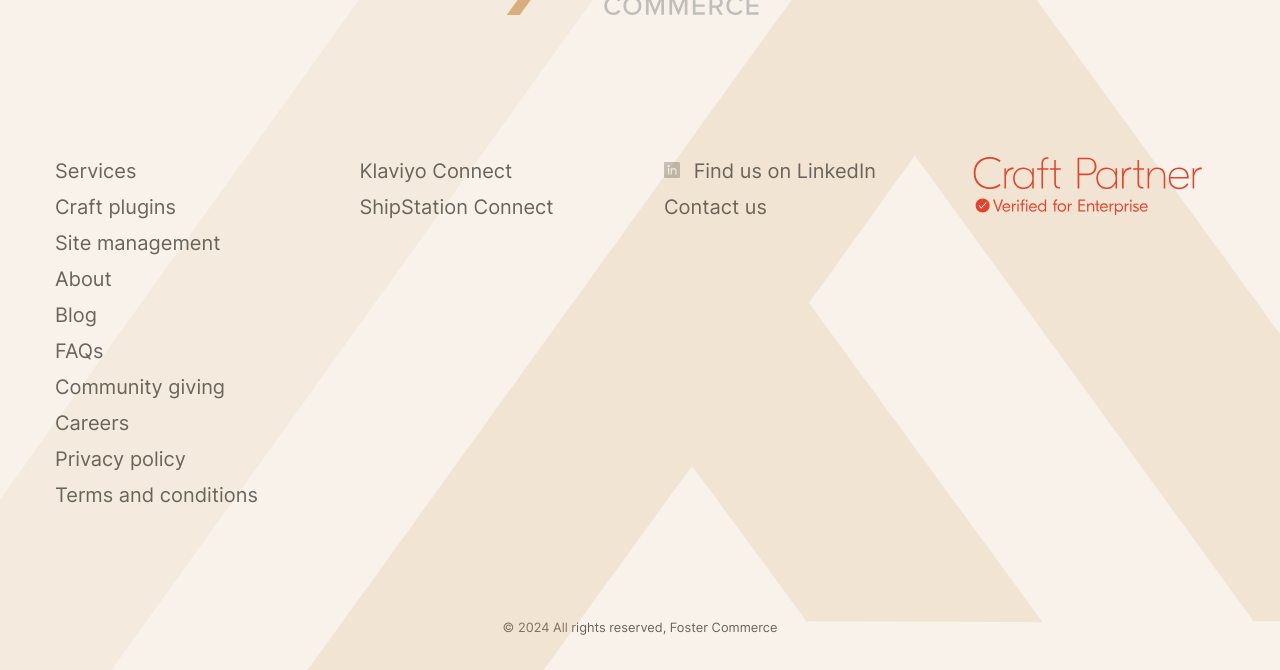Using the provided element description, identify the bounding box coordinates as (top-left x, top-left y, bottom-right x, bottom-right y). Ensure all values are between 0 and 1. Description: About Us

None